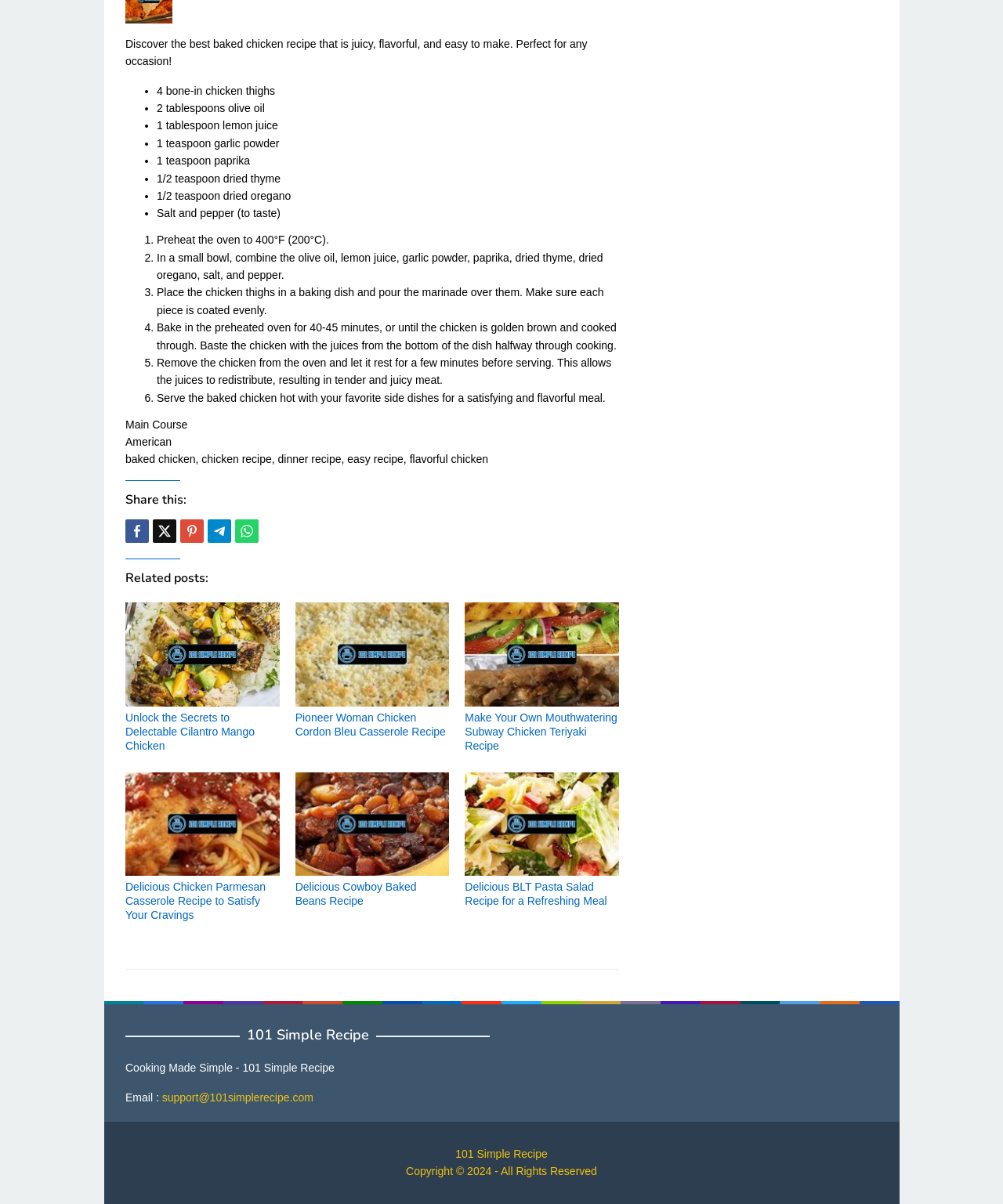Pinpoint the bounding box coordinates of the clickable area needed to execute the instruction: "Read related post: Unlock the Secrets to Delectable Cilantro Mango Chicken". The coordinates should be specified as four float numbers between 0 and 1, i.e., [left, top, right, bottom].

[0.125, 0.5, 0.279, 0.587]